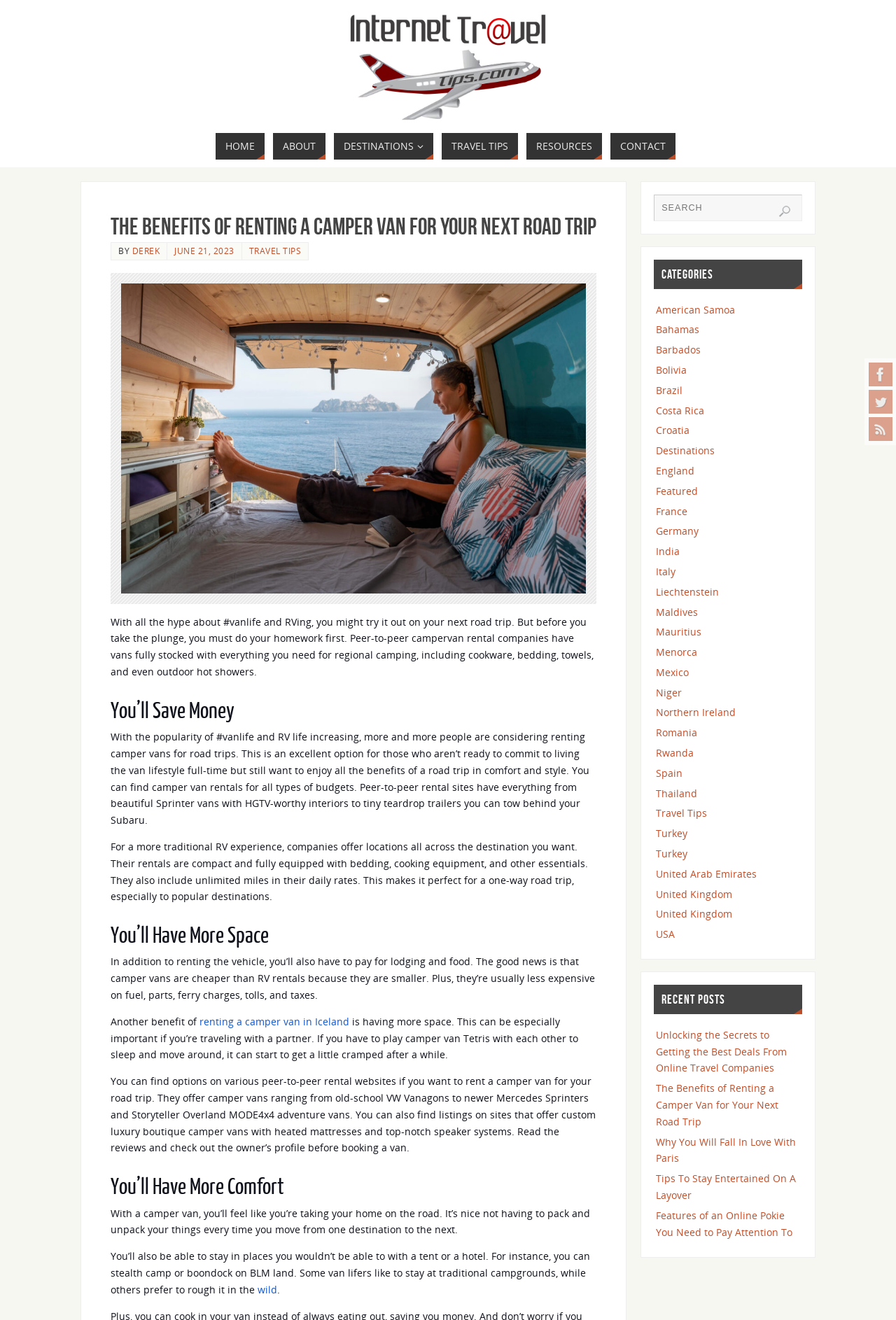Please provide a short answer using a single word or phrase for the question:
What is the main topic of this webpage?

Renting a camper van